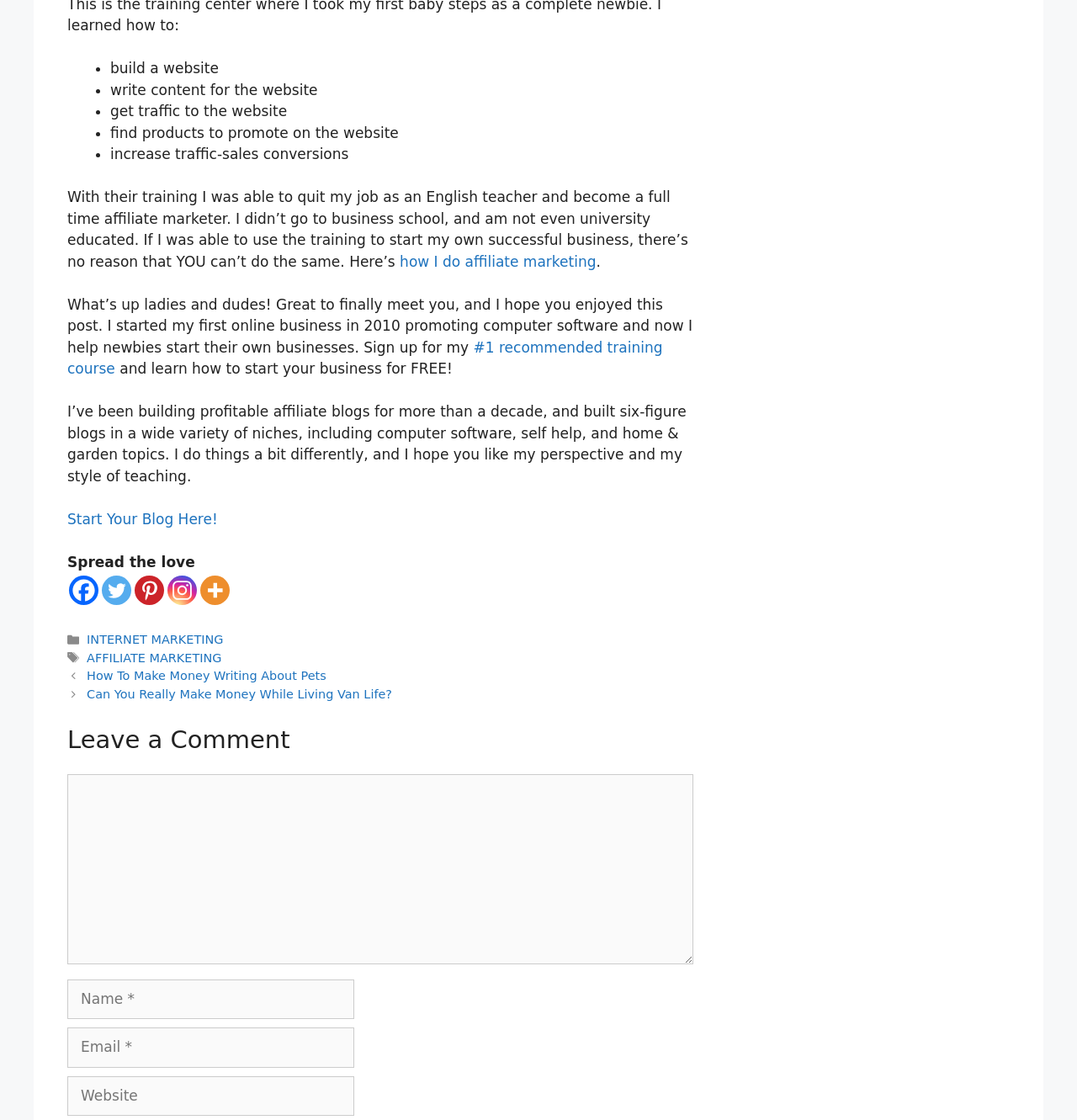How many textboxes are there in the comment section?
Based on the image, provide a one-word or brief-phrase response.

3